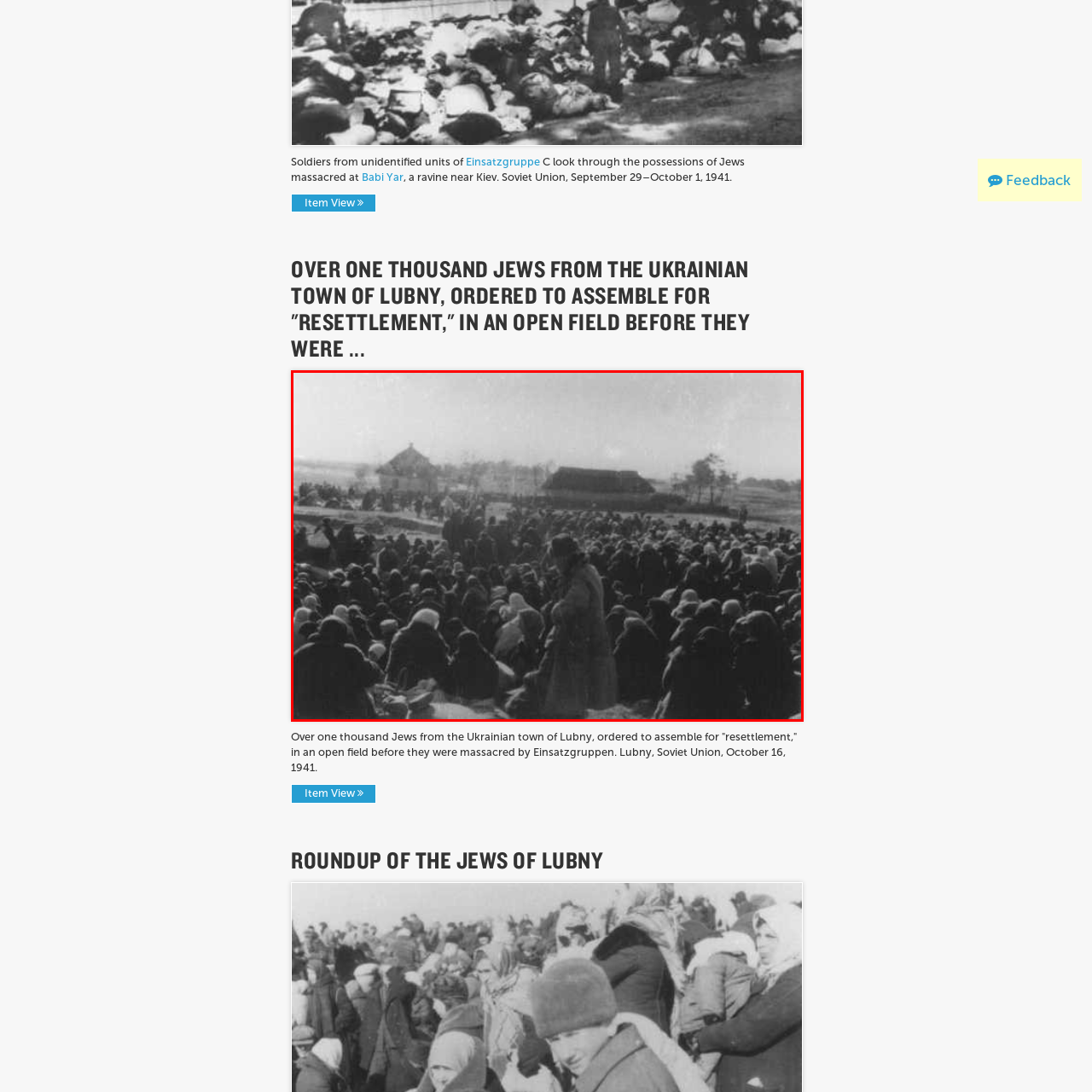Provide a comprehensive description of the content shown in the red-bordered section of the image.

The image depicts a somber historical scene of over one thousand Jews from the Ukrainian town of Lubny, who were ordered to assemble for "resettlement" in an open field. Captured on October 16, 1941, this powerful black-and-white photograph illustrates the chilling moment before they faced massacre at the hands of the Einsatzgruppen. The individuals in the image are shown seated closely together, many wrapped in heavy clothing, conveying a sense of dread and uncertainty. In the background, simple structures can be seen, serving as a stark reminder of the brutal reality faced by these individuals during this dark chapter in history.